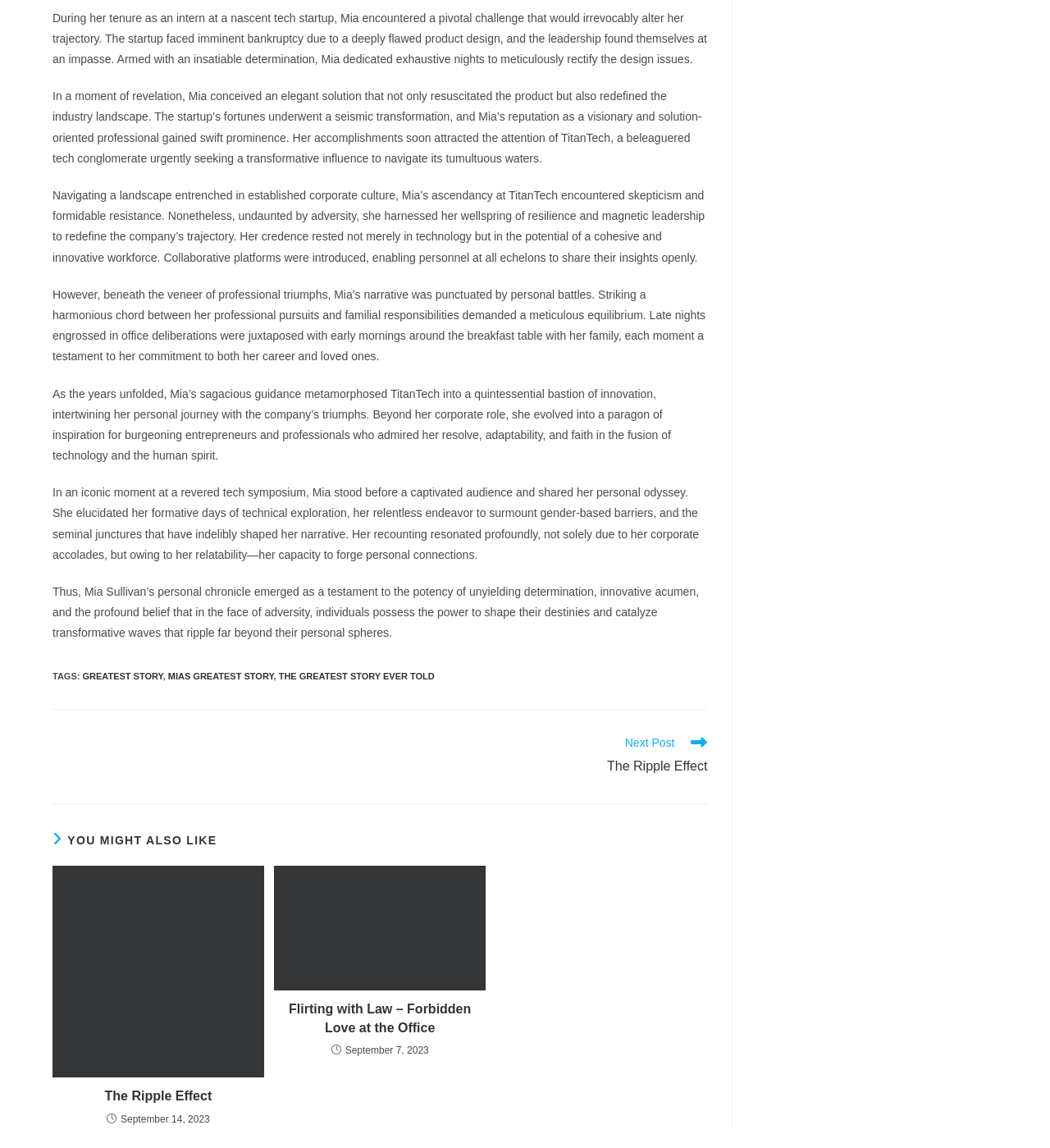Show the bounding box coordinates of the region that should be clicked to follow the instruction: "Read more about the article The Ripple Effect."

[0.05, 0.754, 0.251, 0.939]